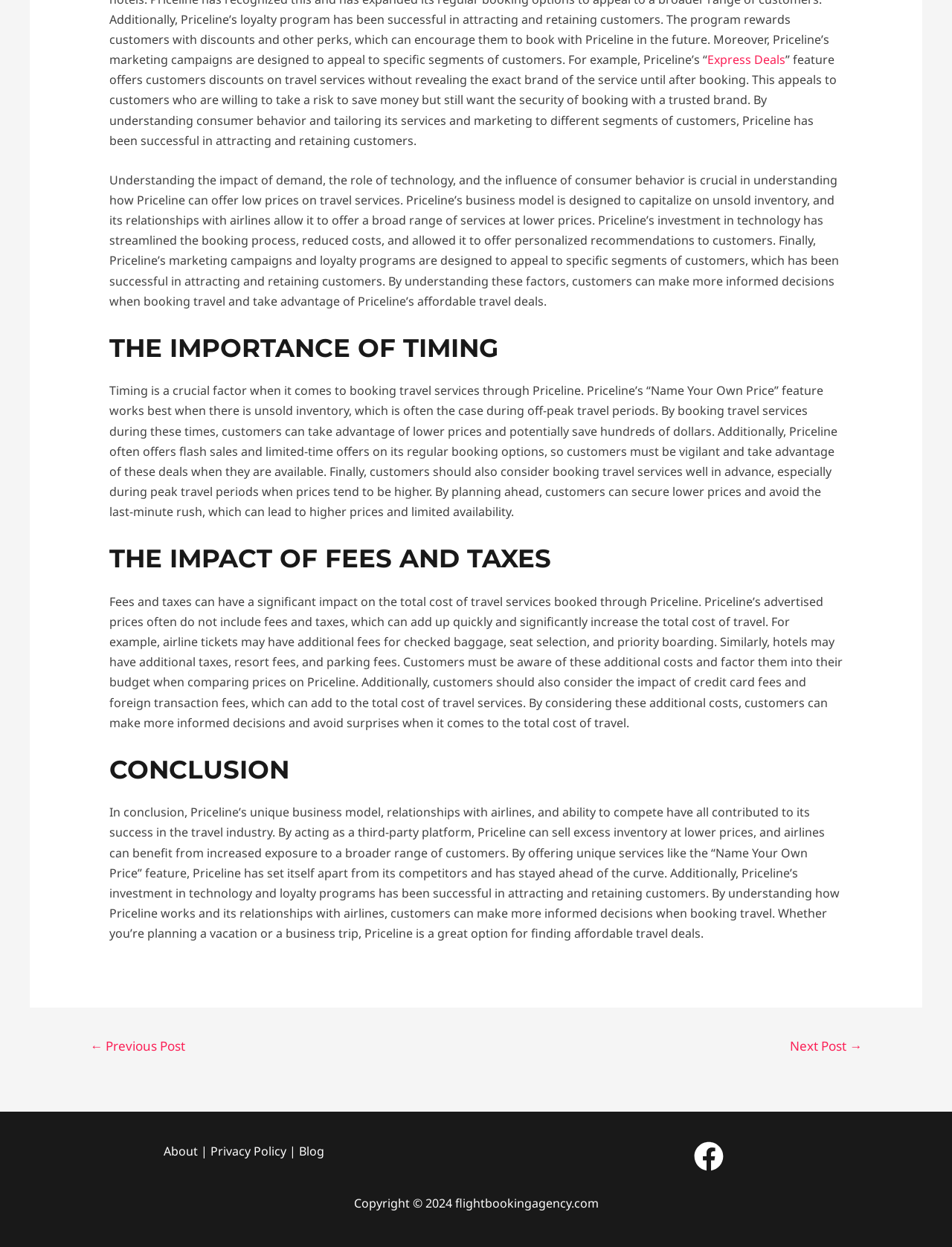What is the 'Name Your Own Price' feature?
Please provide a single word or phrase as your answer based on the image.

A feature that offers discounts on travel services